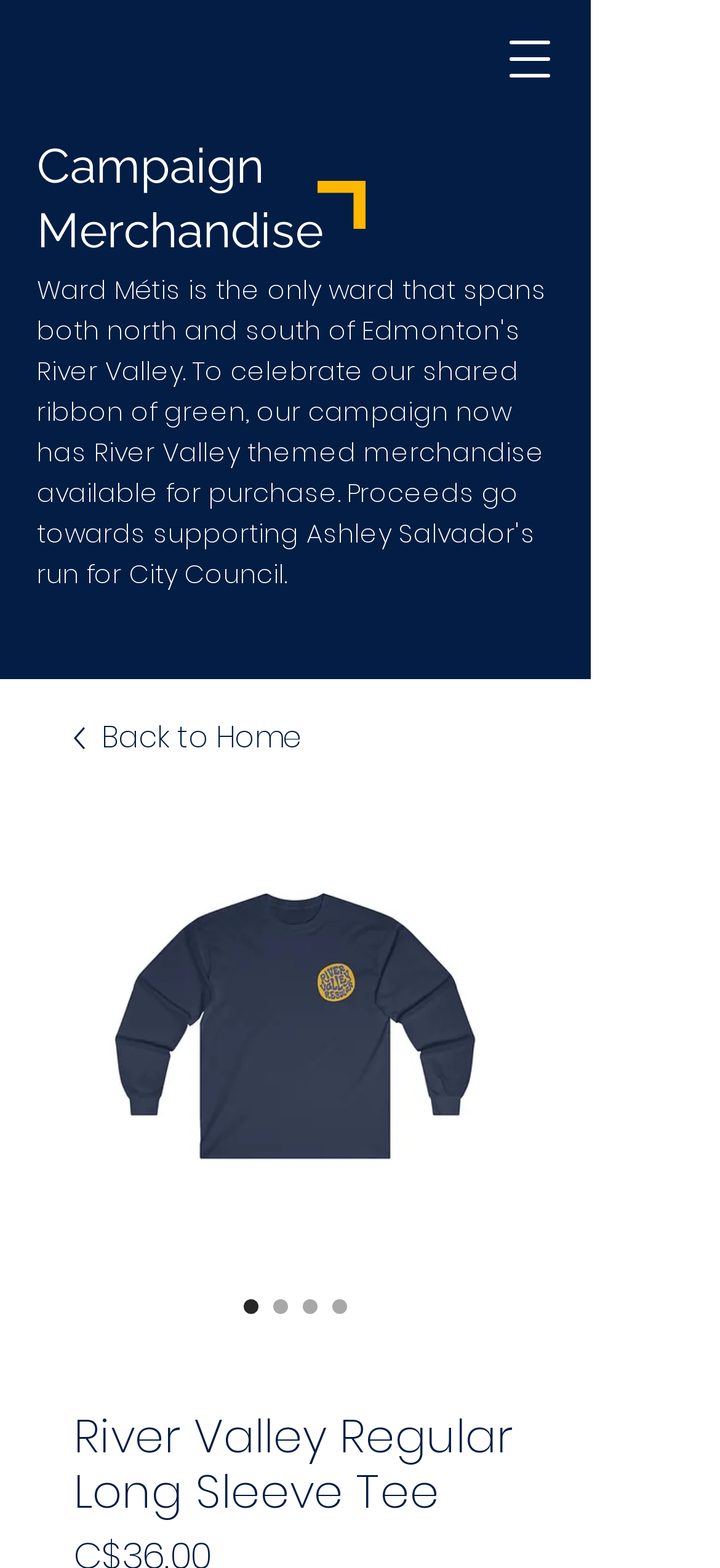What is the name of the campaign merchandise?
Refer to the image and give a detailed answer to the question.

Based on the webpage, I can see that the heading 'Campaign Merchandise' is followed by a description that mentions 'River Valley themed merchandise available for purchase'. This suggests that the campaign merchandise is related to River Valley, hence the name.